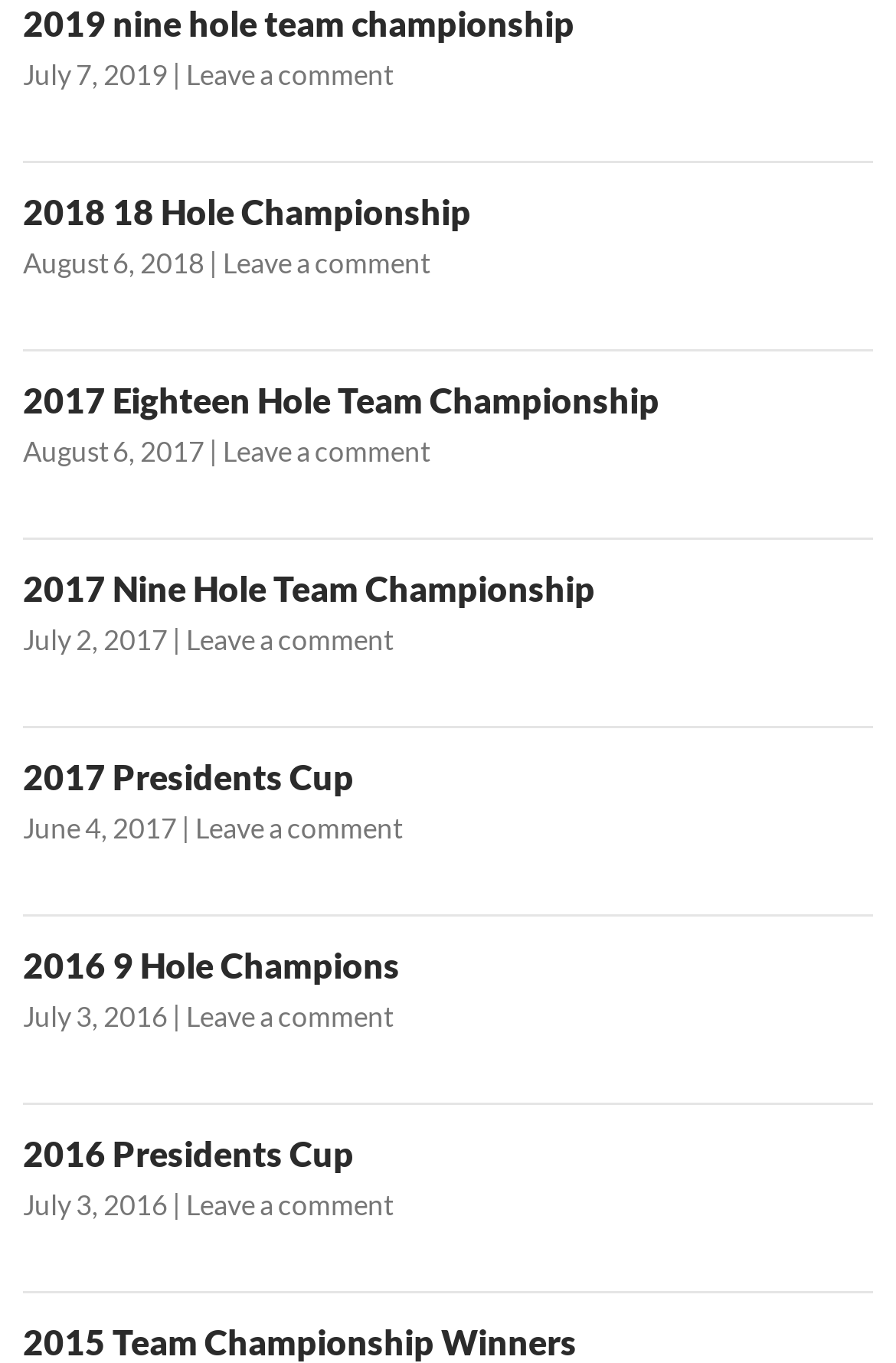Identify the bounding box of the HTML element described here: "July 7, 2019". Provide the coordinates as four float numbers between 0 and 1: [left, top, right, bottom].

[0.026, 0.042, 0.187, 0.067]